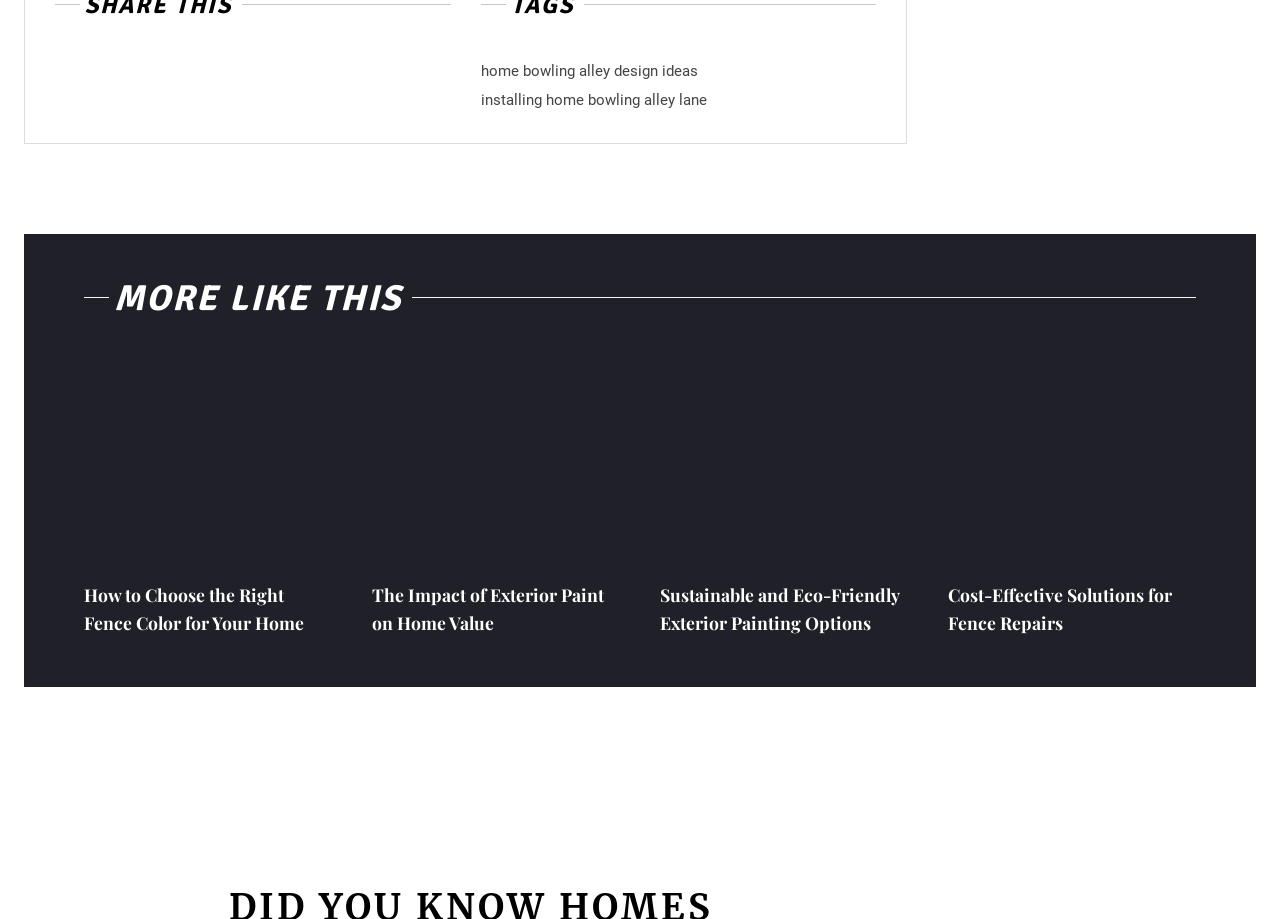Please determine the bounding box coordinates for the element with the description: "Mix".

[0.151, 0.065, 0.182, 0.108]